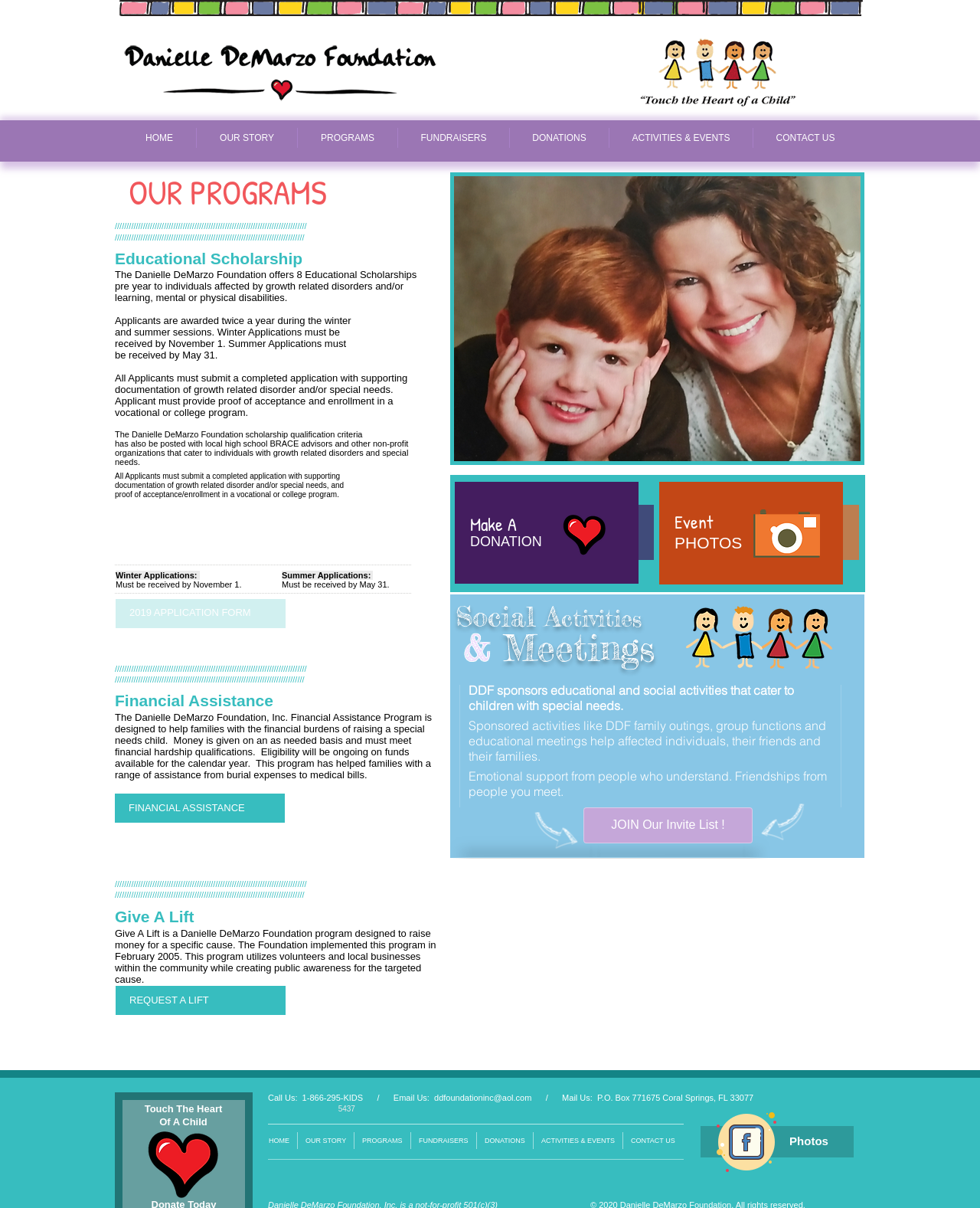Provide your answer in one word or a succinct phrase for the question: 
What is the name of the program that raises money for a specific cause?

Give A Lift